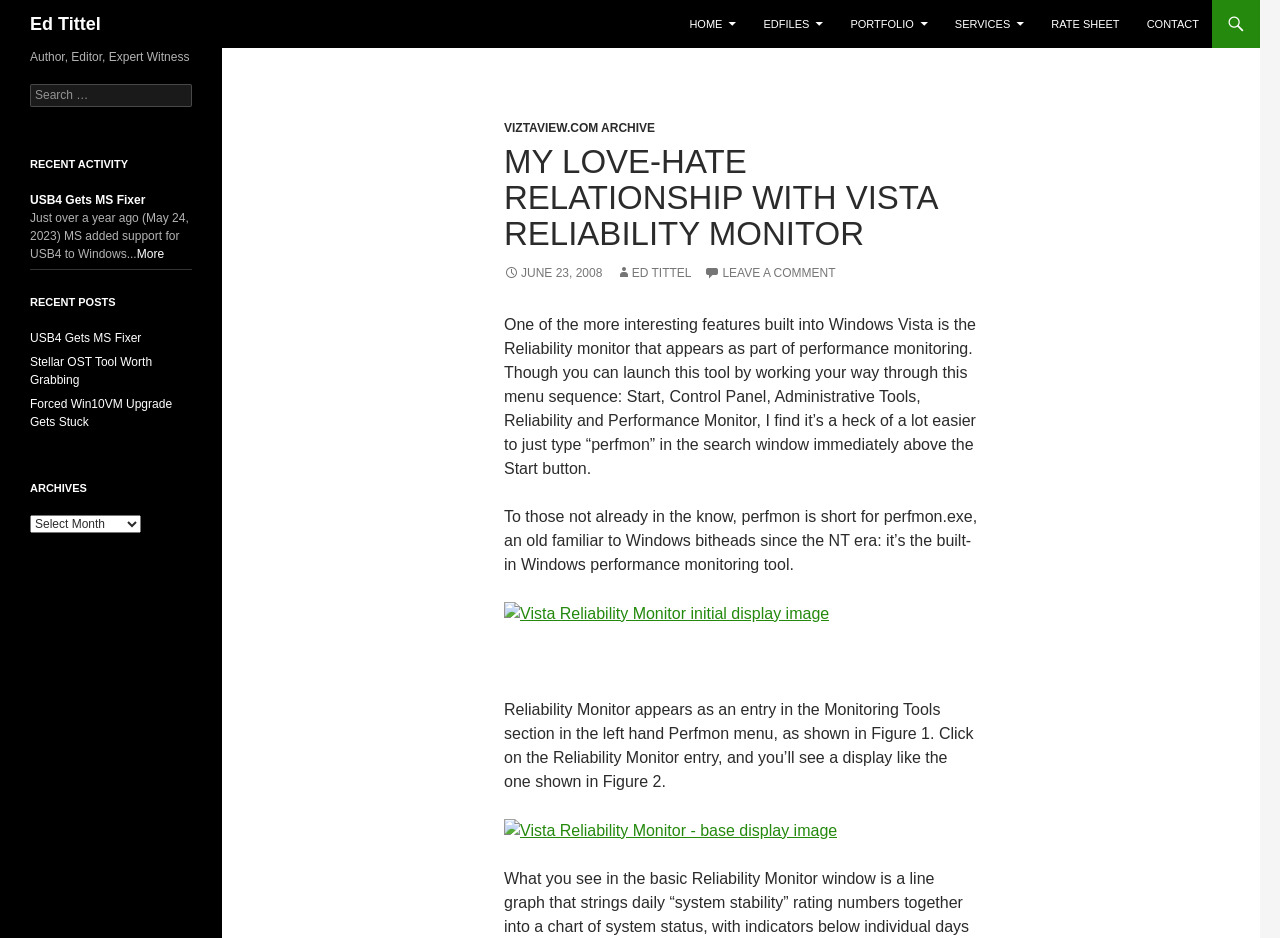Identify the bounding box coordinates of the clickable region to carry out the given instruction: "Click on the 'HOME' link".

[0.529, 0.0, 0.585, 0.051]